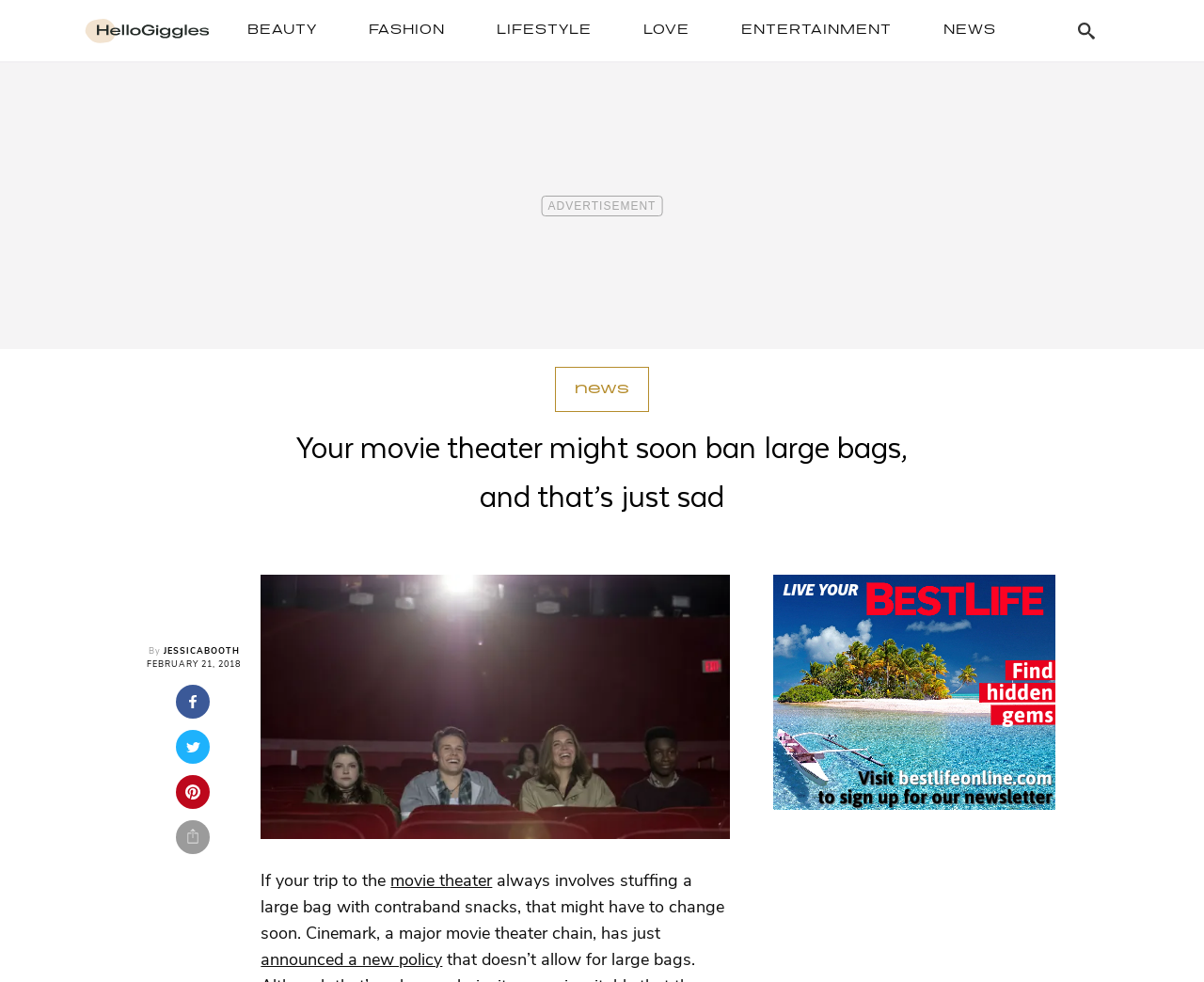Find the bounding box coordinates of the element to click in order to complete the given instruction: "Read the news article."

[0.477, 0.387, 0.523, 0.404]